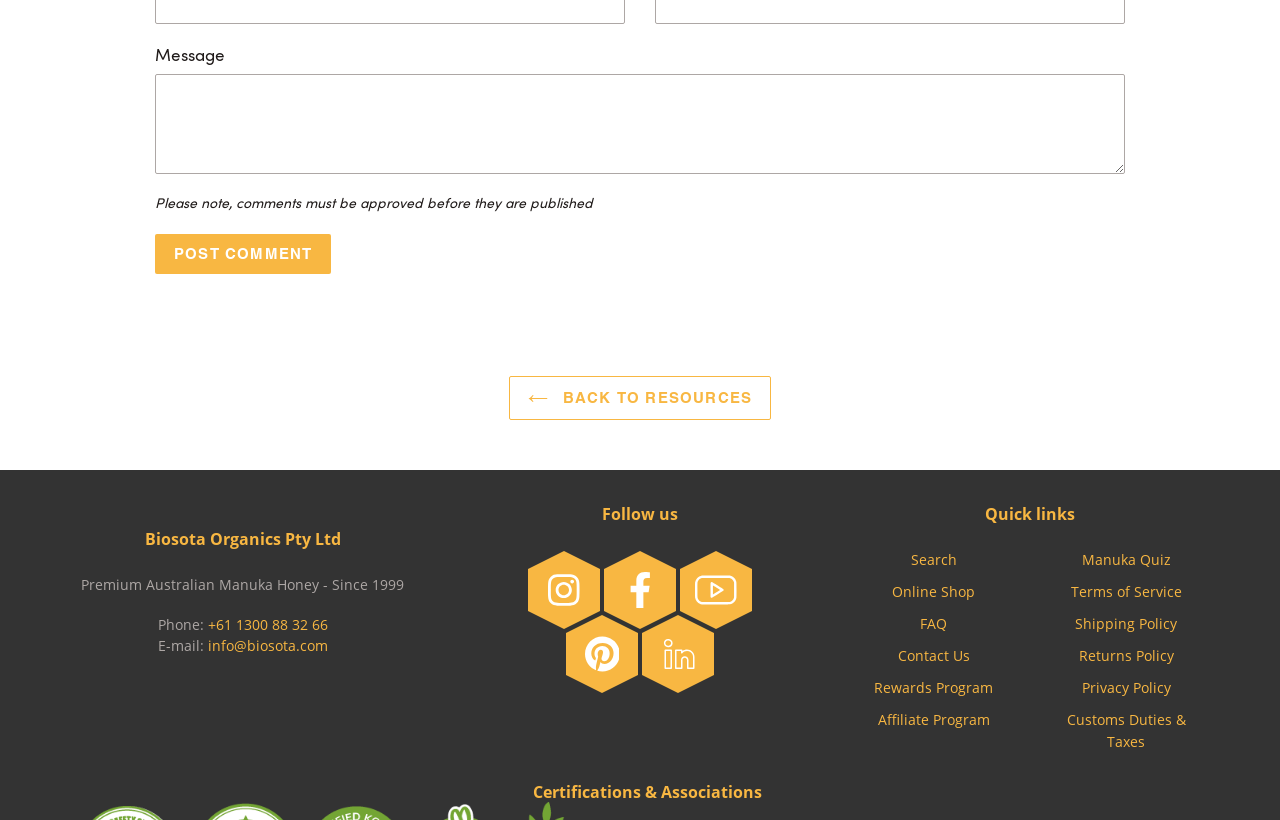Please locate the clickable area by providing the bounding box coordinates to follow this instruction: "search the website".

[0.712, 0.671, 0.747, 0.694]